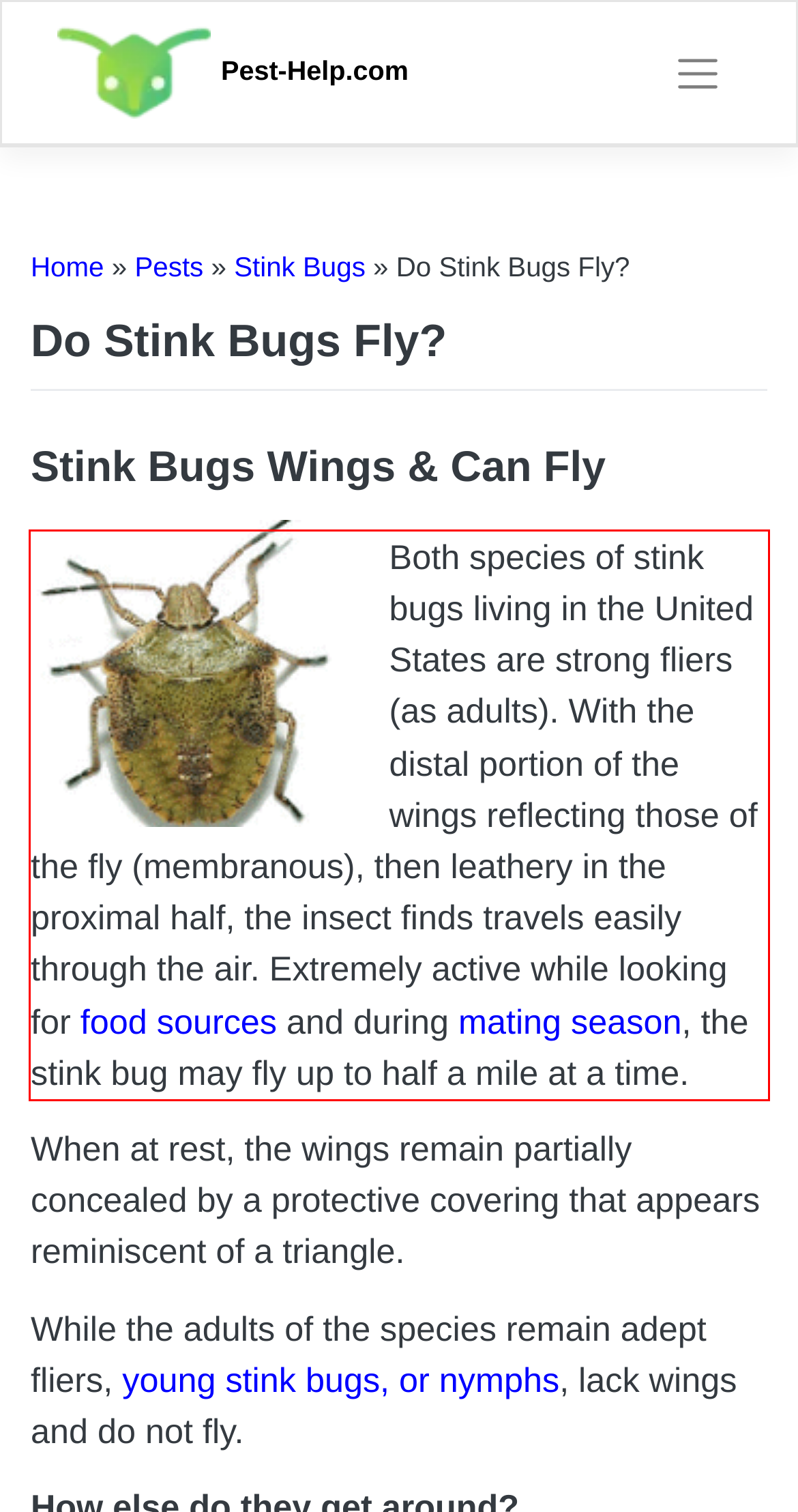Please identify and extract the text from the UI element that is surrounded by a red bounding box in the provided webpage screenshot.

Both species of stink bugs living in the United States are strong fliers (as adults). With the distal portion of the wings reflecting those of the fly (membranous), then leathery in the proximal half, the insect finds travels easily through the air. Extremely active while looking for food sources and during mating season, the stink bug may fly up to half a mile at a time.